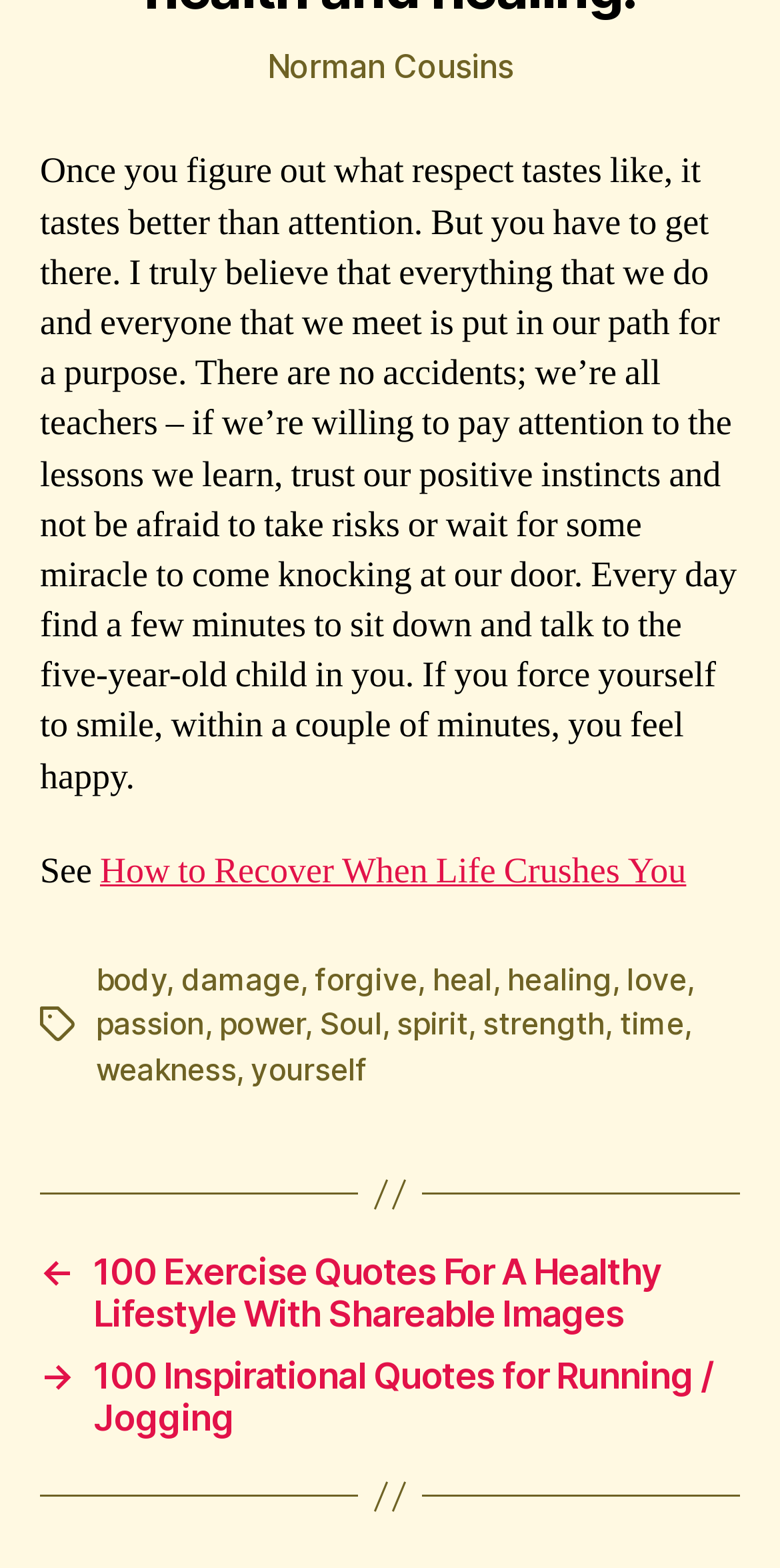Please specify the coordinates of the bounding box for the element that should be clicked to carry out this instruction: "Click on the link to learn how to recover when life crushes you". The coordinates must be four float numbers between 0 and 1, formatted as [left, top, right, bottom].

[0.128, 0.541, 0.88, 0.571]